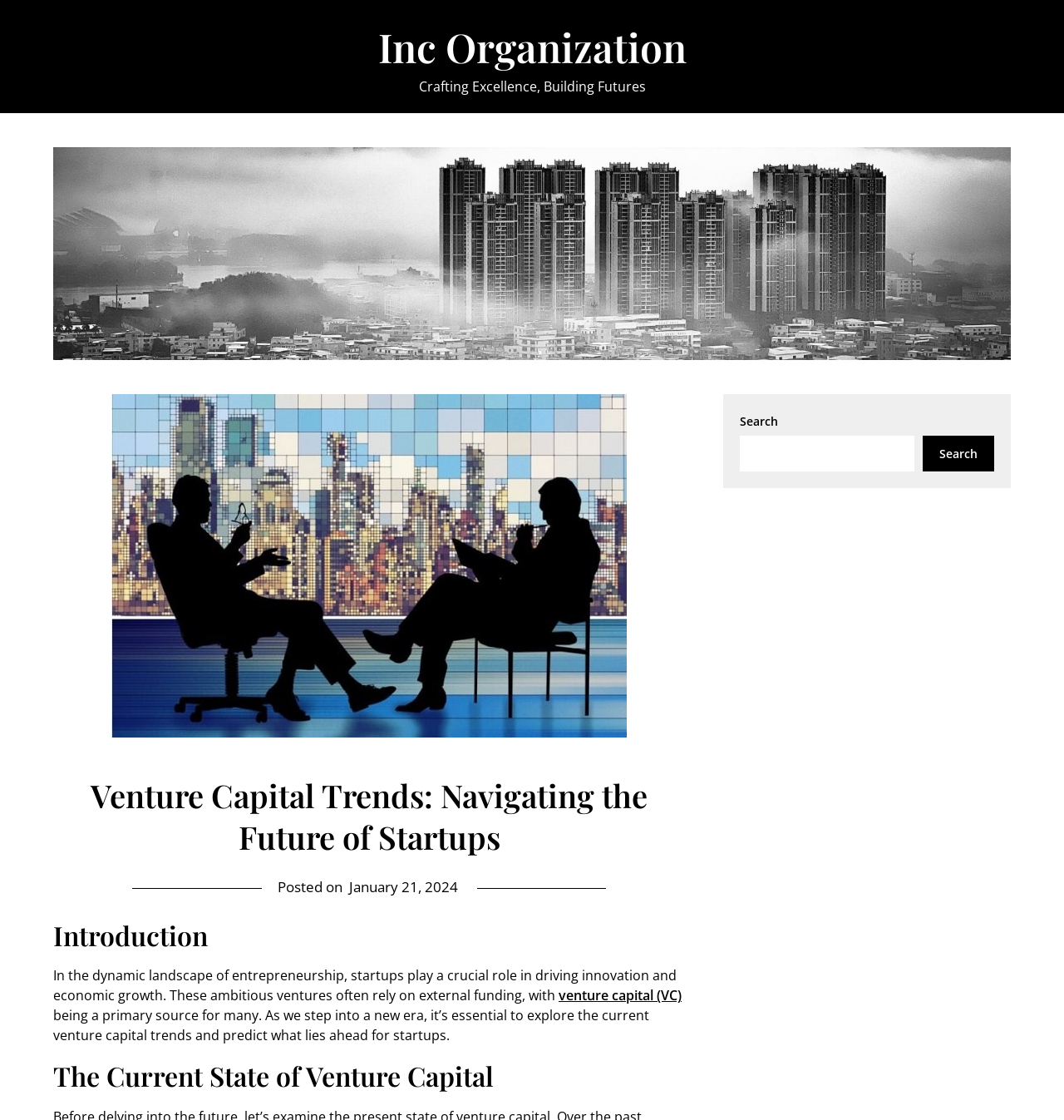What is the topic of the article?
Provide a concise answer using a single word or phrase based on the image.

Venture capital trends